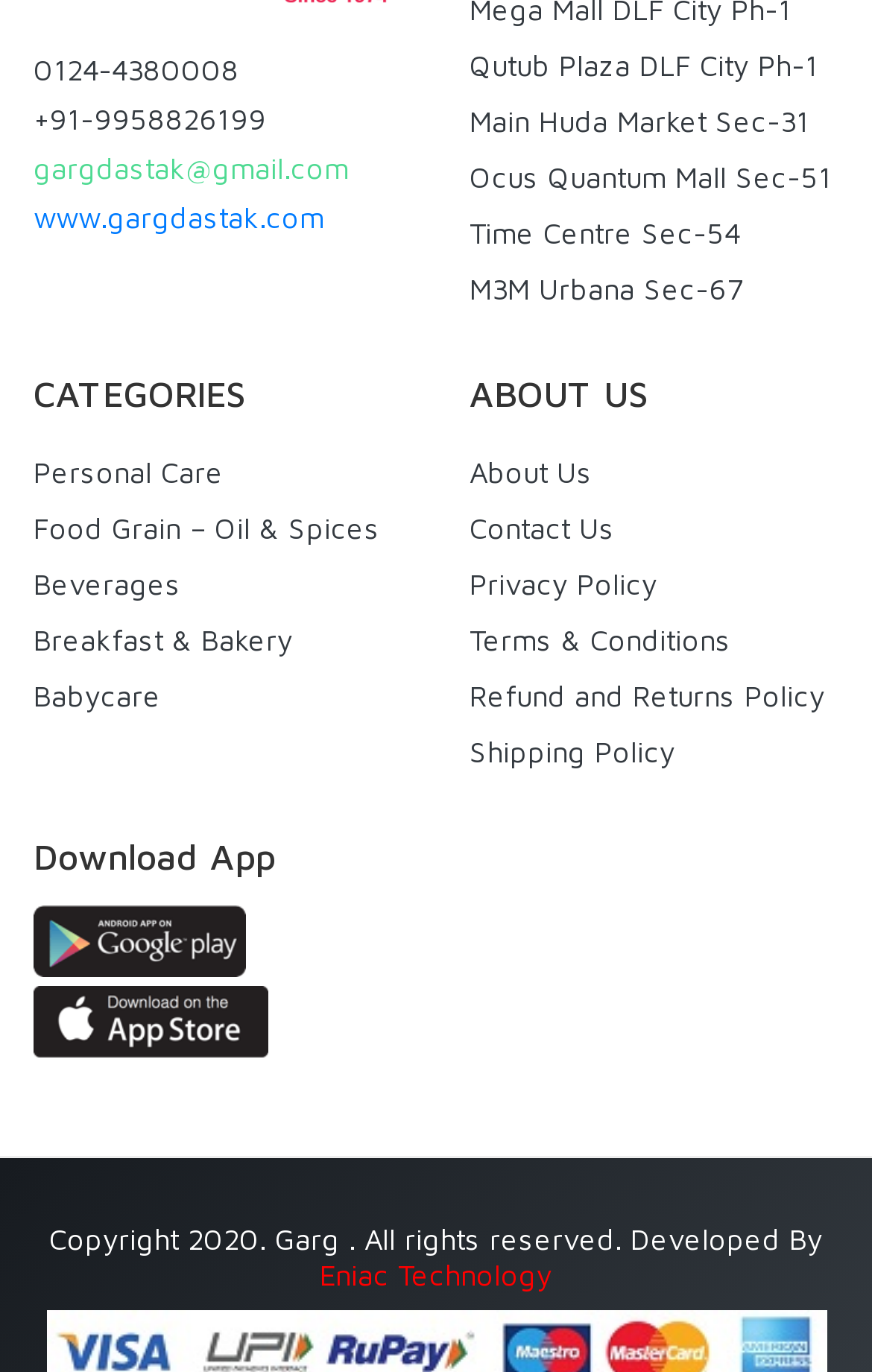Using the webpage screenshot and the element description Events, determine the bounding box coordinates. Specify the coordinates in the format (top-left x, top-left y, bottom-right x, bottom-right y) with values ranging from 0 to 1.

None